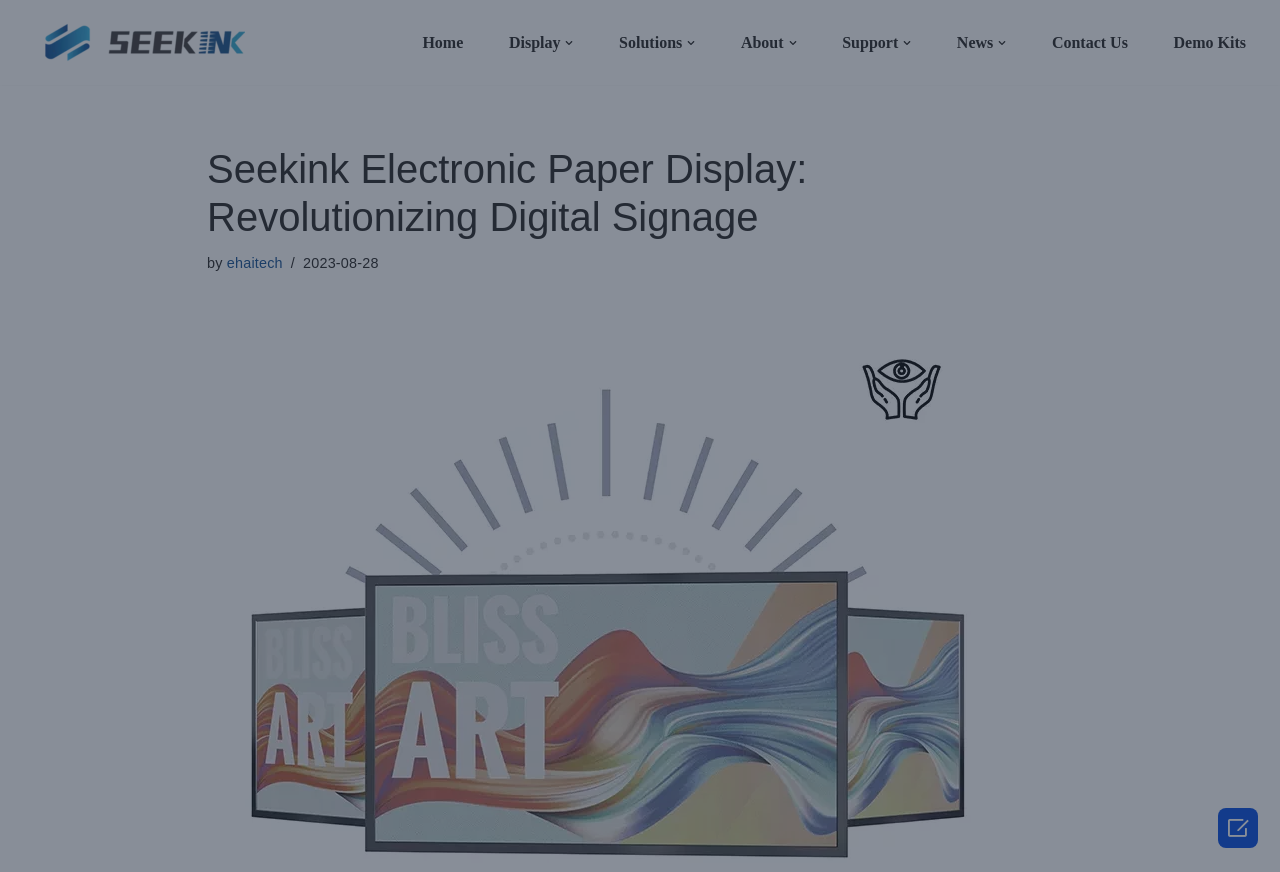Please find the bounding box coordinates (top-left x, top-left y, bottom-right x, bottom-right y) in the screenshot for the UI element described as follows: ESL & IoT Display

[0.055, 0.132, 0.241, 0.161]